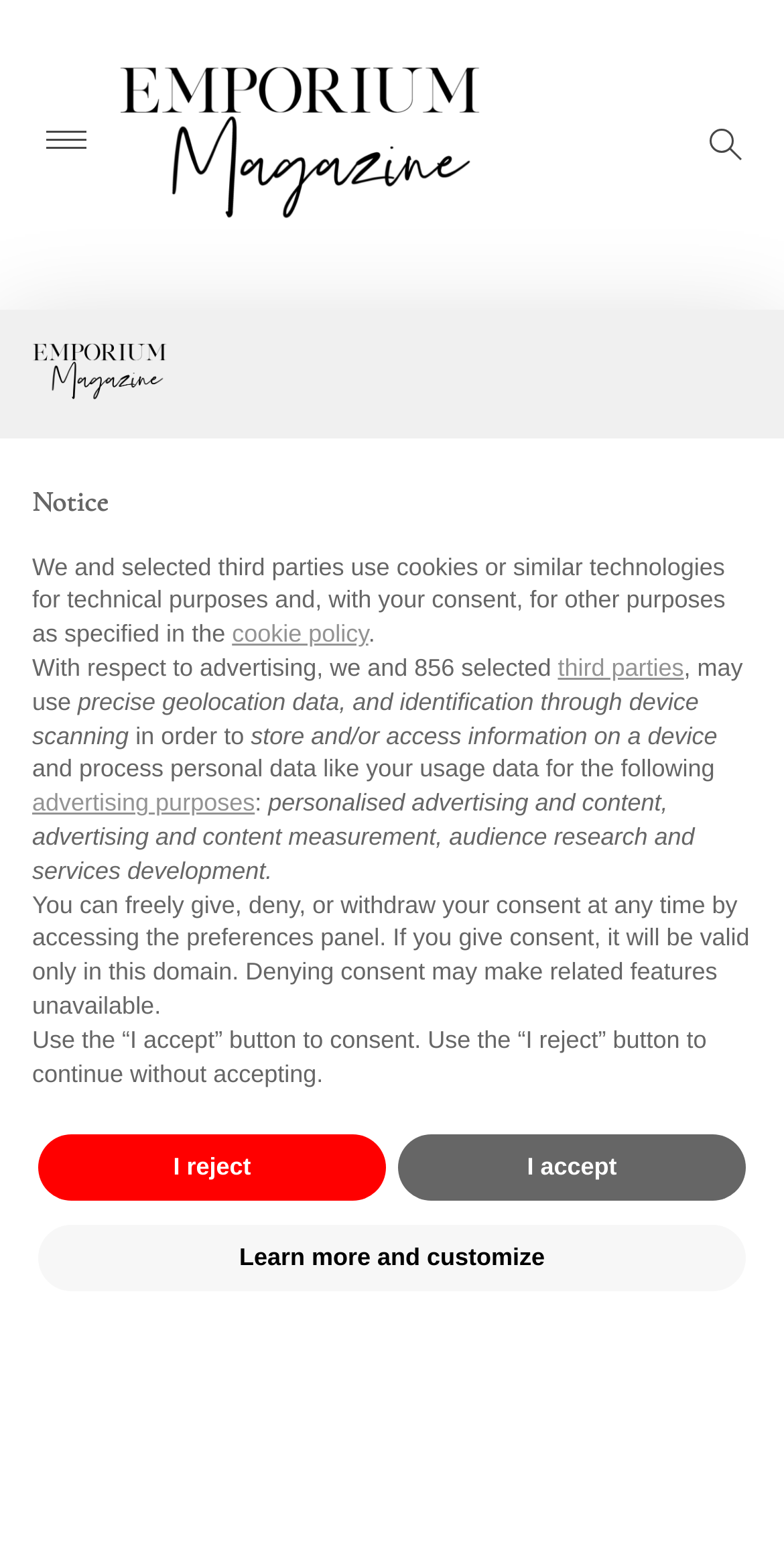Provide a short answer using a single word or phrase for the following question: 
What is the name of the luxury hotel?

Erosantorini Family Two Bedroom Suite Santorini